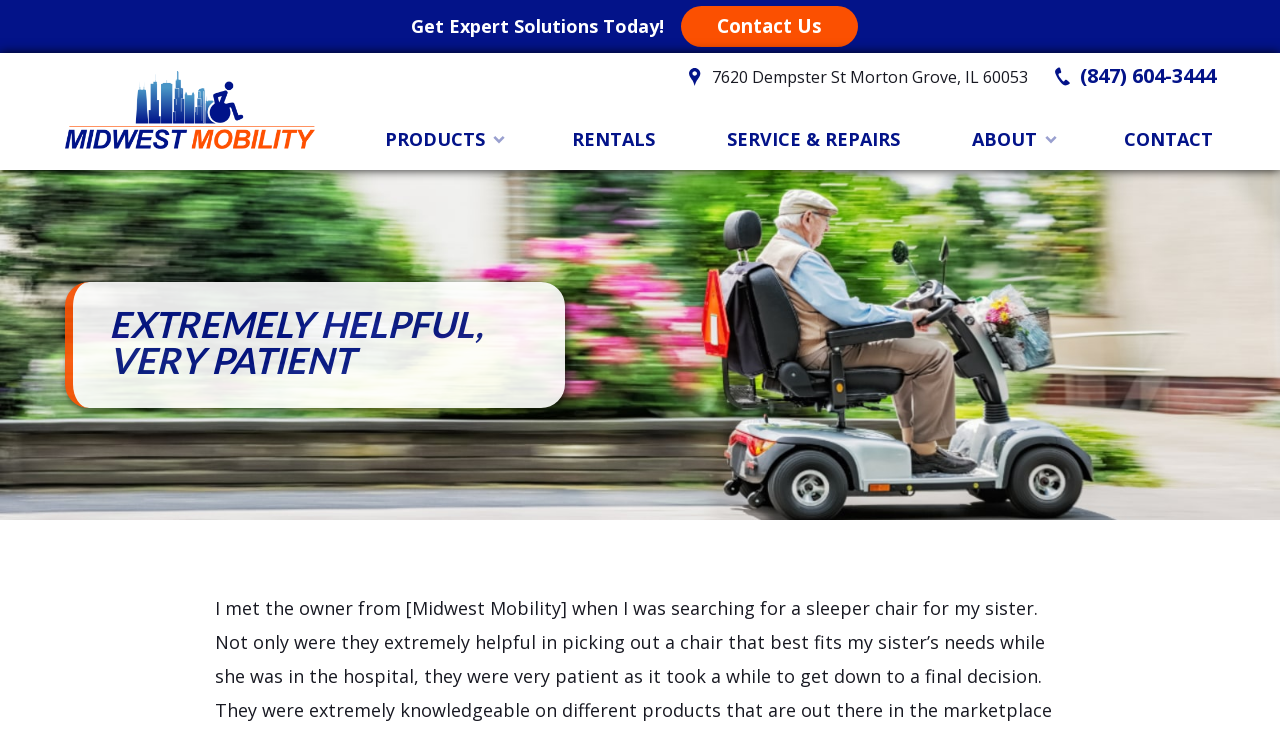Identify and extract the main heading from the webpage.

EXTREMELY HELPFUL, VERY PATIENT